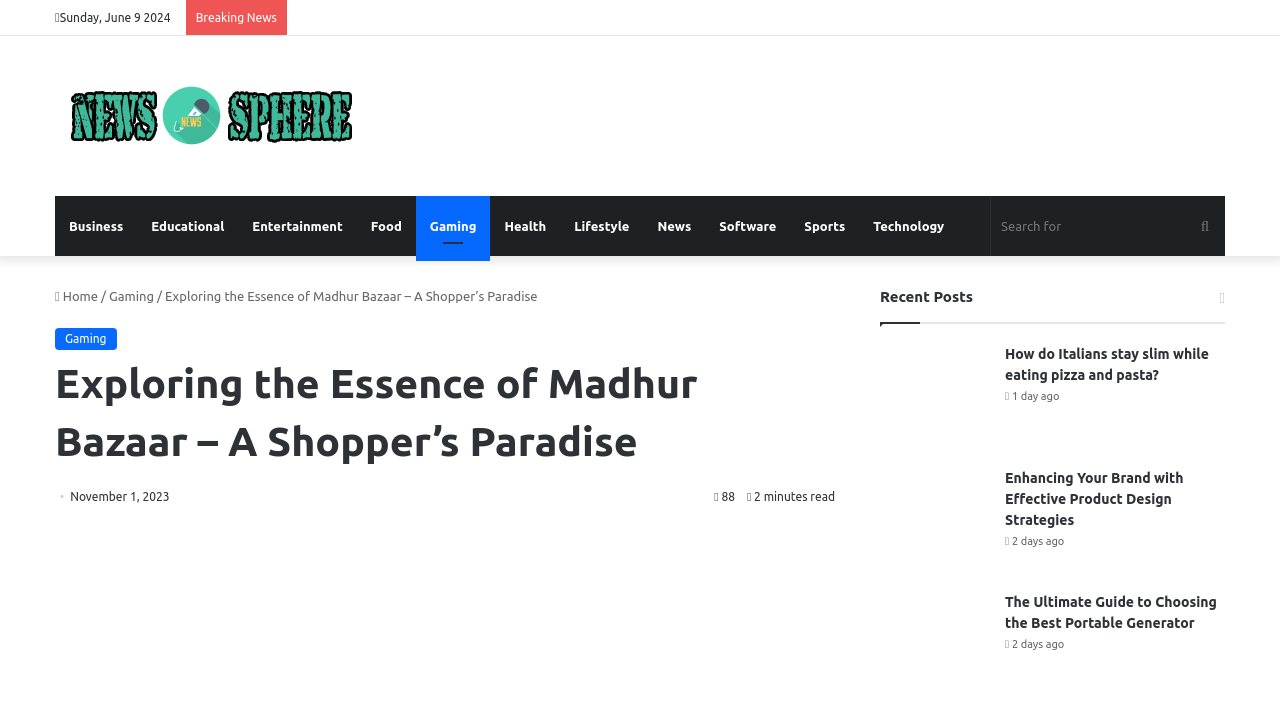Describe the webpage meticulously, covering all significant aspects.

The webpage appears to be a news article page, with a focus on the topic "Exploring the Essence of Madhur Bazaar – A Shopper’s Paradise". At the top, there is a secondary navigation bar with a date "Sunday, June 9 2024" and a "Breaking News" label. Below this, there is a primary navigation bar with various categories such as "Business", "Educational", "Entertainment", and more.

On the left side, there is a logo and a link to "News Sphere", accompanied by an image. Above the main content, there is a header section with a link to "Home", a breadcrumb trail, and the title of the article. The title is also repeated as a heading below.

The main content area features a series of recent posts, each with a title, an image, and a timestamp. The posts are arranged in a vertical list, with the most recent post at the top. The titles of the posts include "How do Italians stay slim while eating pizza and pasta?", "Enhancing Your Brand with Effective Product Design Strategies", and "The Ultimate Guide to Choosing the Best Portable Generator". Each post has a corresponding image, and the timestamps indicate when the posts were published, ranging from 1 day ago to 2 days ago.

On the right side, there is a search bar with a textbox and a search button. Overall, the webpage has a clean and organized layout, with a focus on presenting news articles and recent posts in a clear and concise manner.